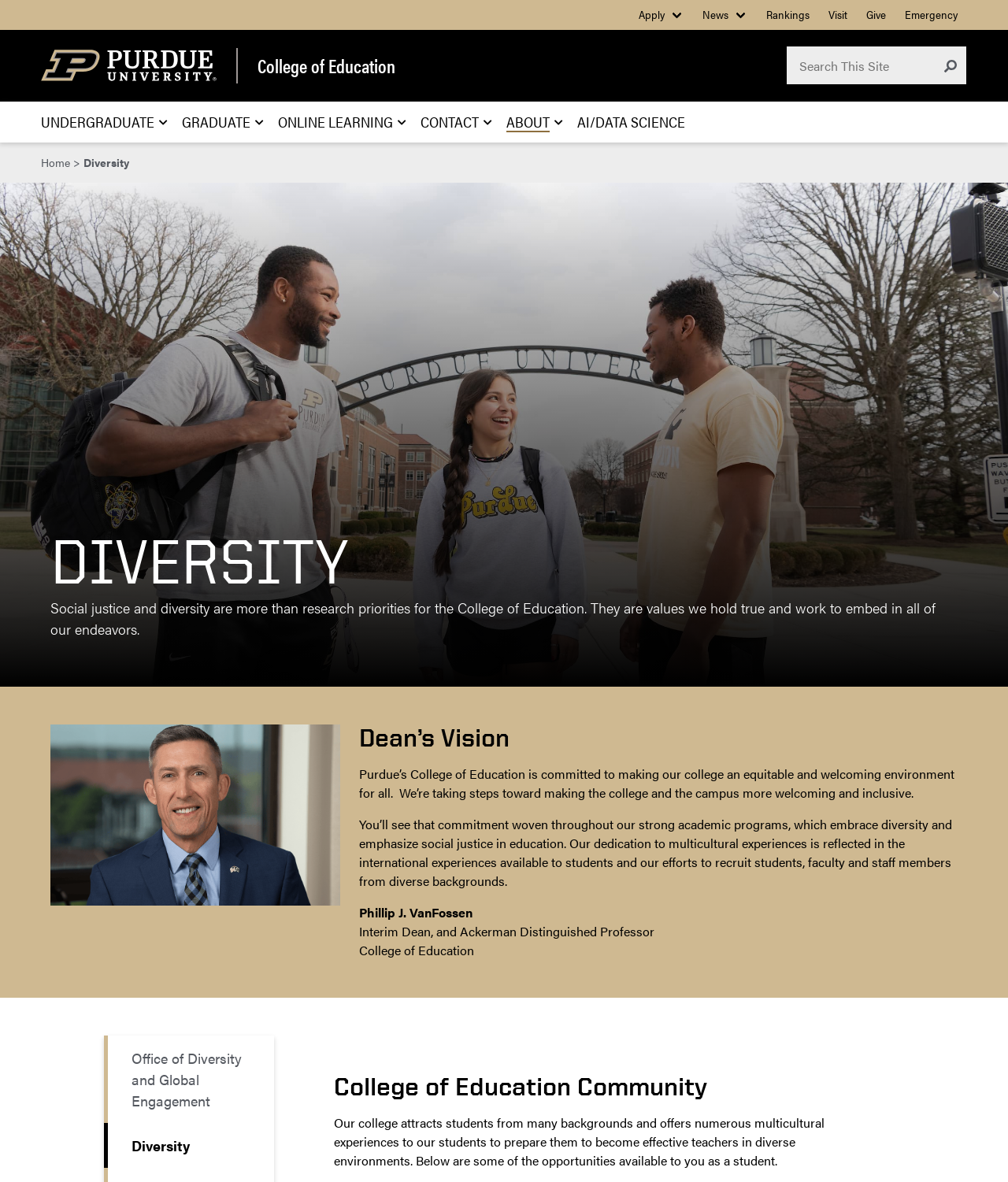Determine the bounding box coordinates of the element that should be clicked to execute the following command: "Search for something".

[0.78, 0.039, 0.937, 0.071]